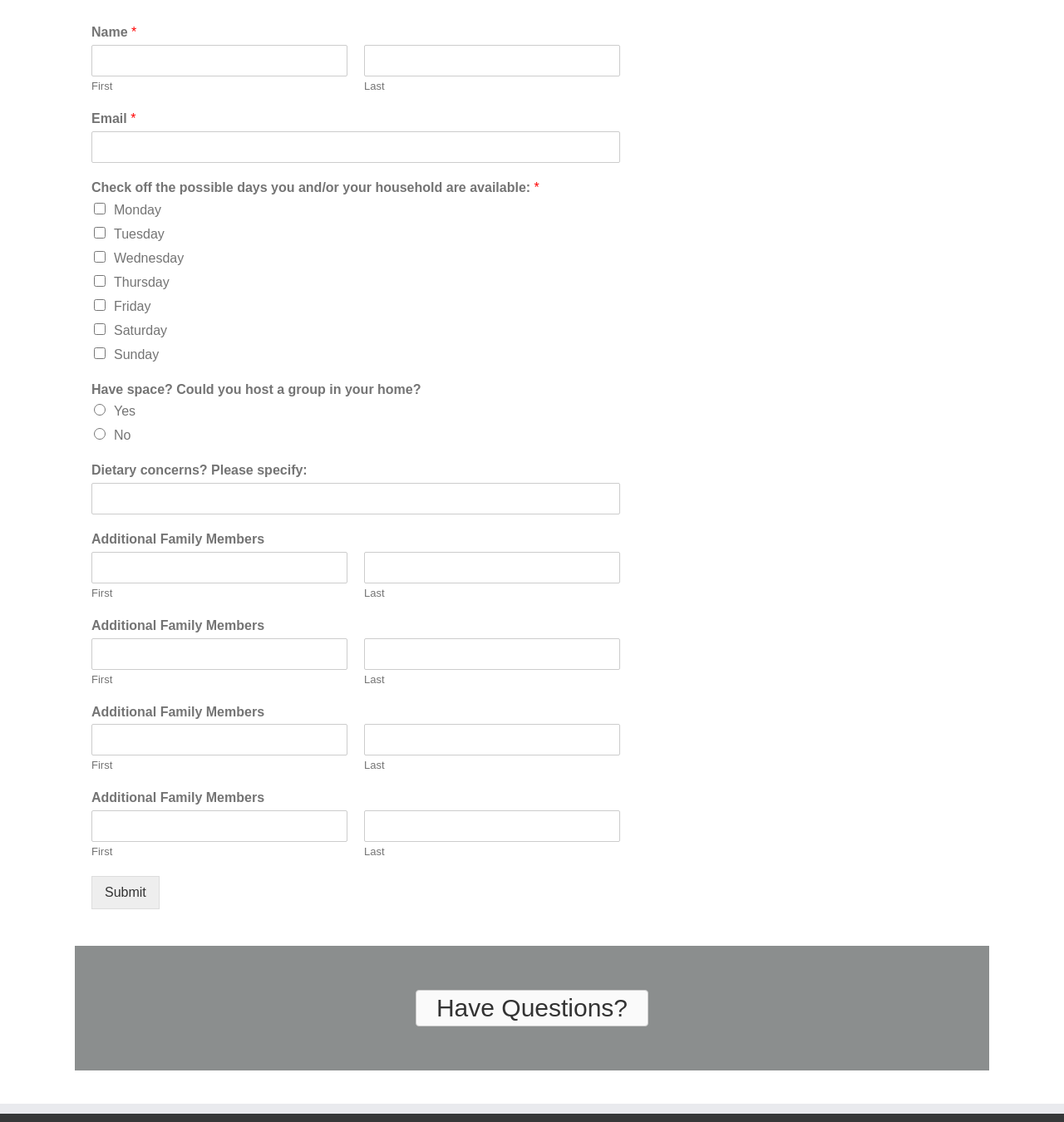Please identify the bounding box coordinates of the clickable area that will fulfill the following instruction: "Click the Submit button". The coordinates should be in the format of four float numbers between 0 and 1, i.e., [left, top, right, bottom].

[0.086, 0.781, 0.15, 0.81]